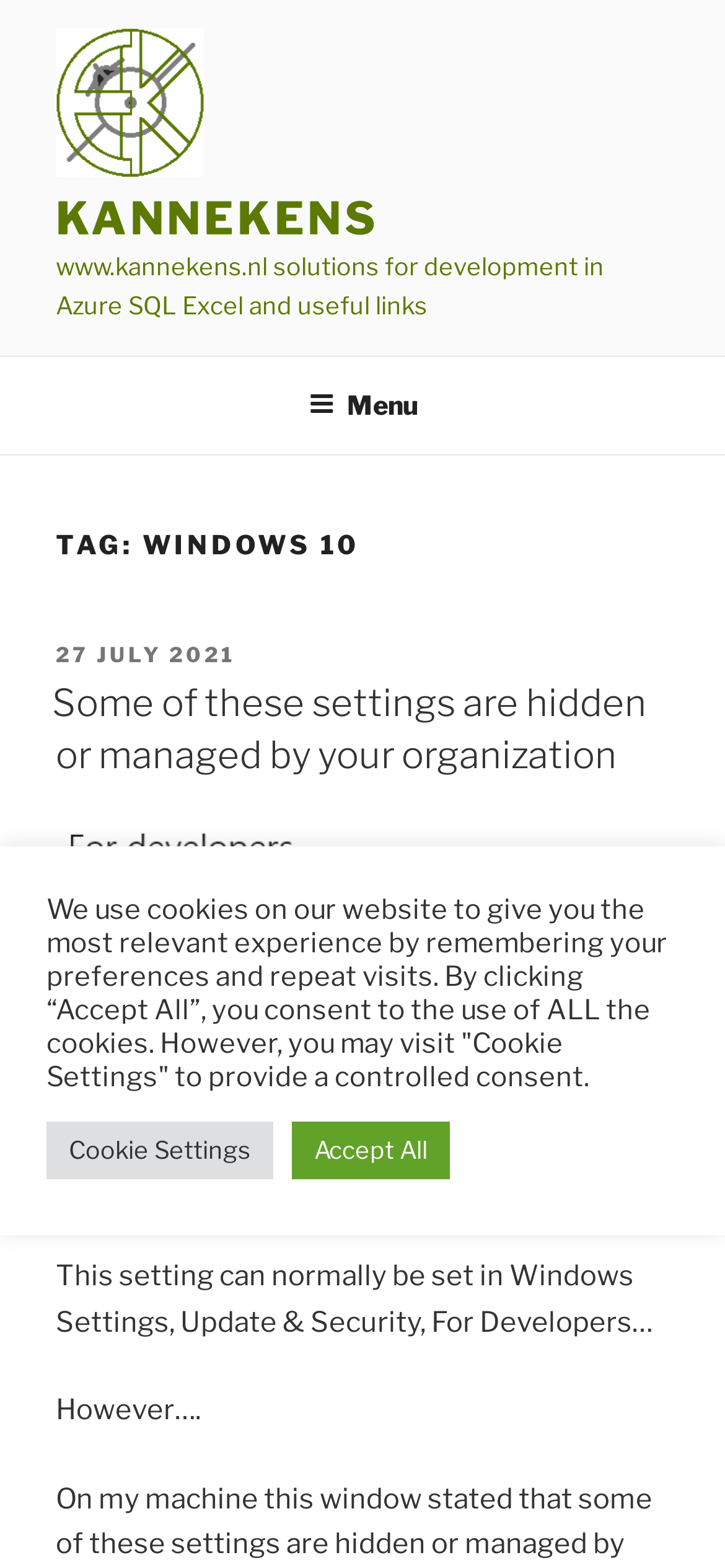Determine the primary headline of the webpage.

TAG: WINDOWS 10